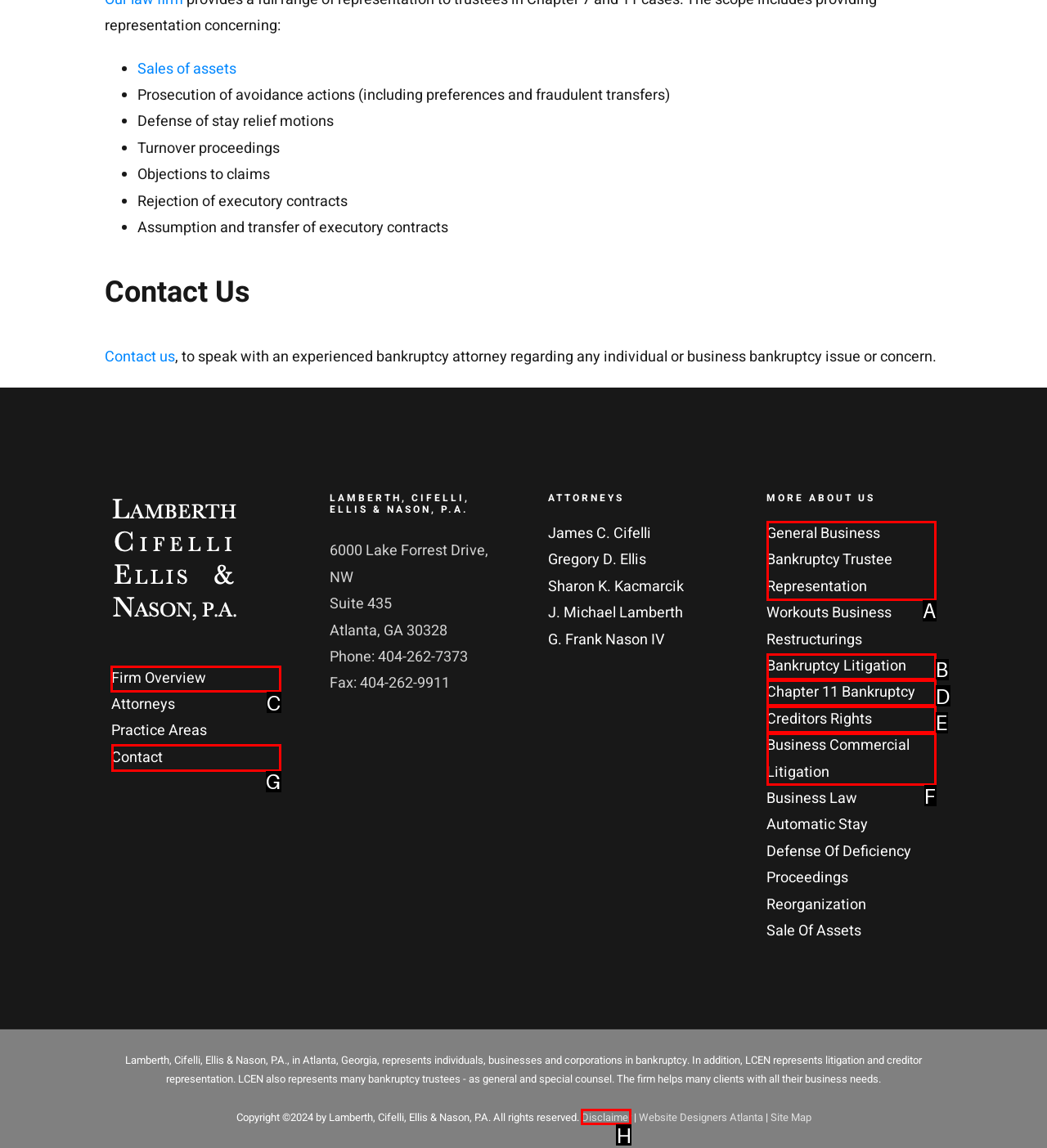Point out the correct UI element to click to carry out this instruction: View Firm Overview
Answer with the letter of the chosen option from the provided choices directly.

C